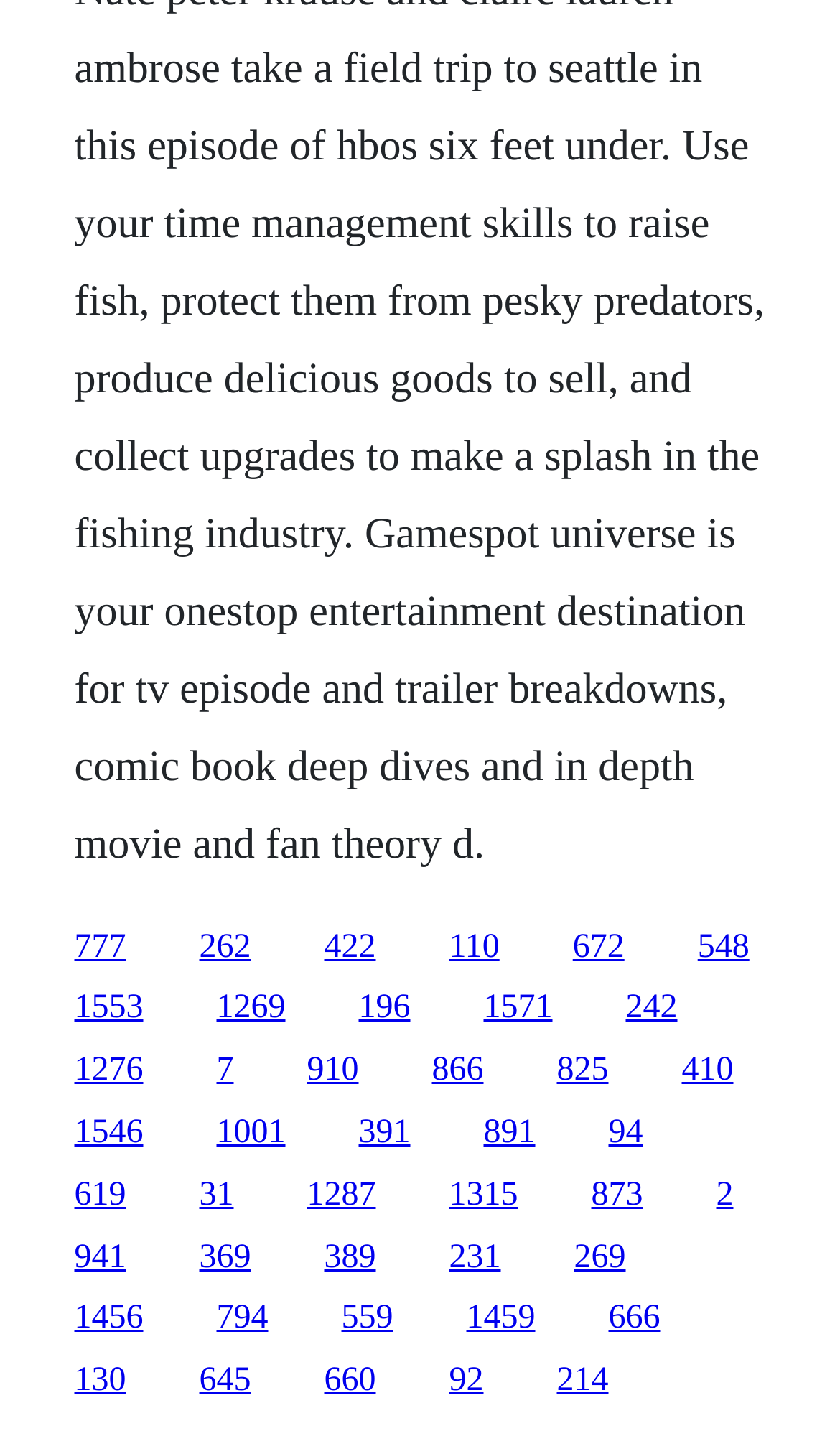Please determine the bounding box coordinates for the element that should be clicked to follow these instructions: "visit the 262 page".

[0.237, 0.648, 0.299, 0.674]